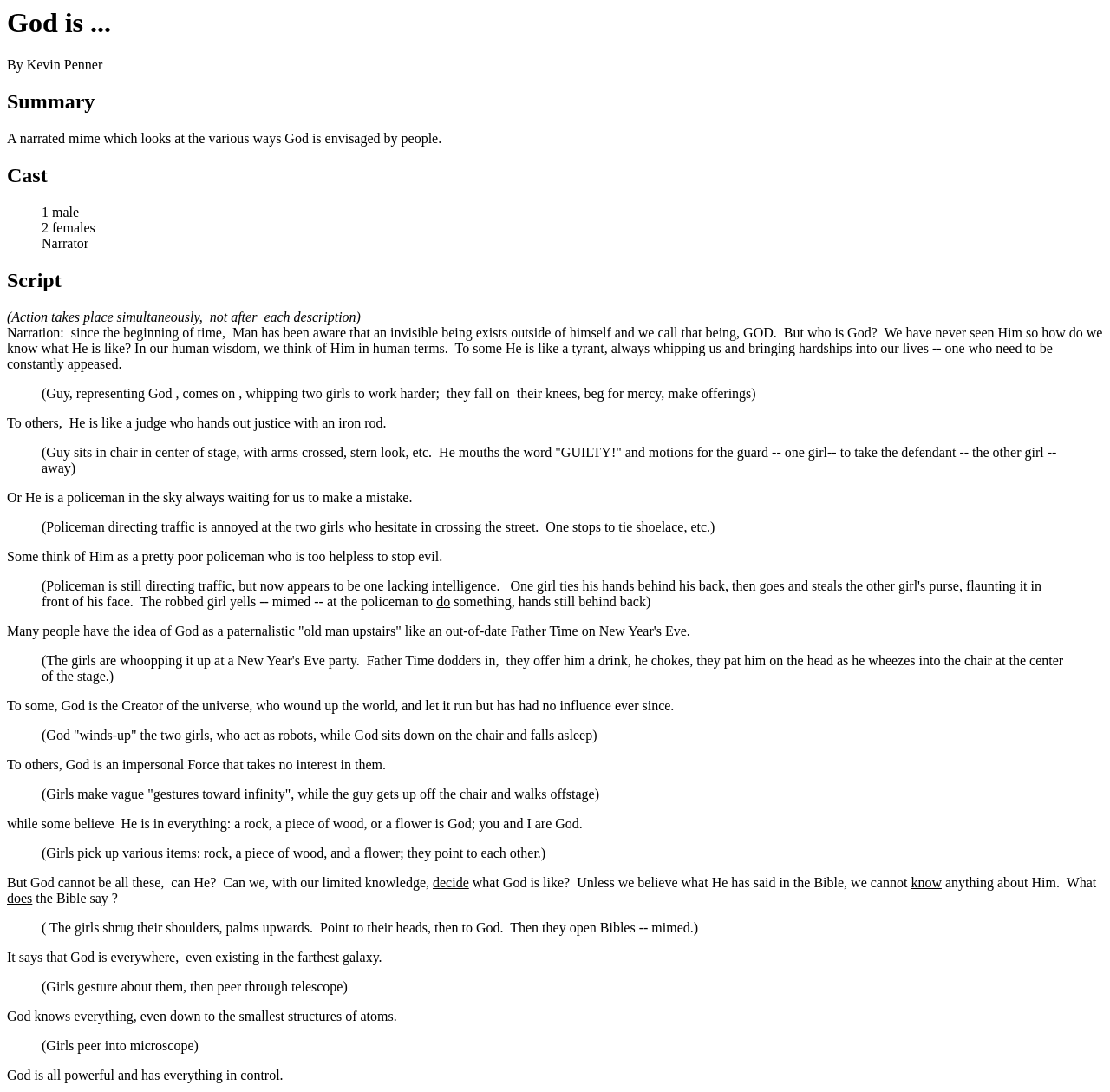Using the information from the screenshot, answer the following question thoroughly:
What is the purpose of the blockquotes in this script?

The purpose of the blockquotes in this script is to illustrate different ways people envision God, such as God as a tyrant, a judge, a policeman, and so on, which is evident from the descriptive text and actions mentioned in each blockquote.